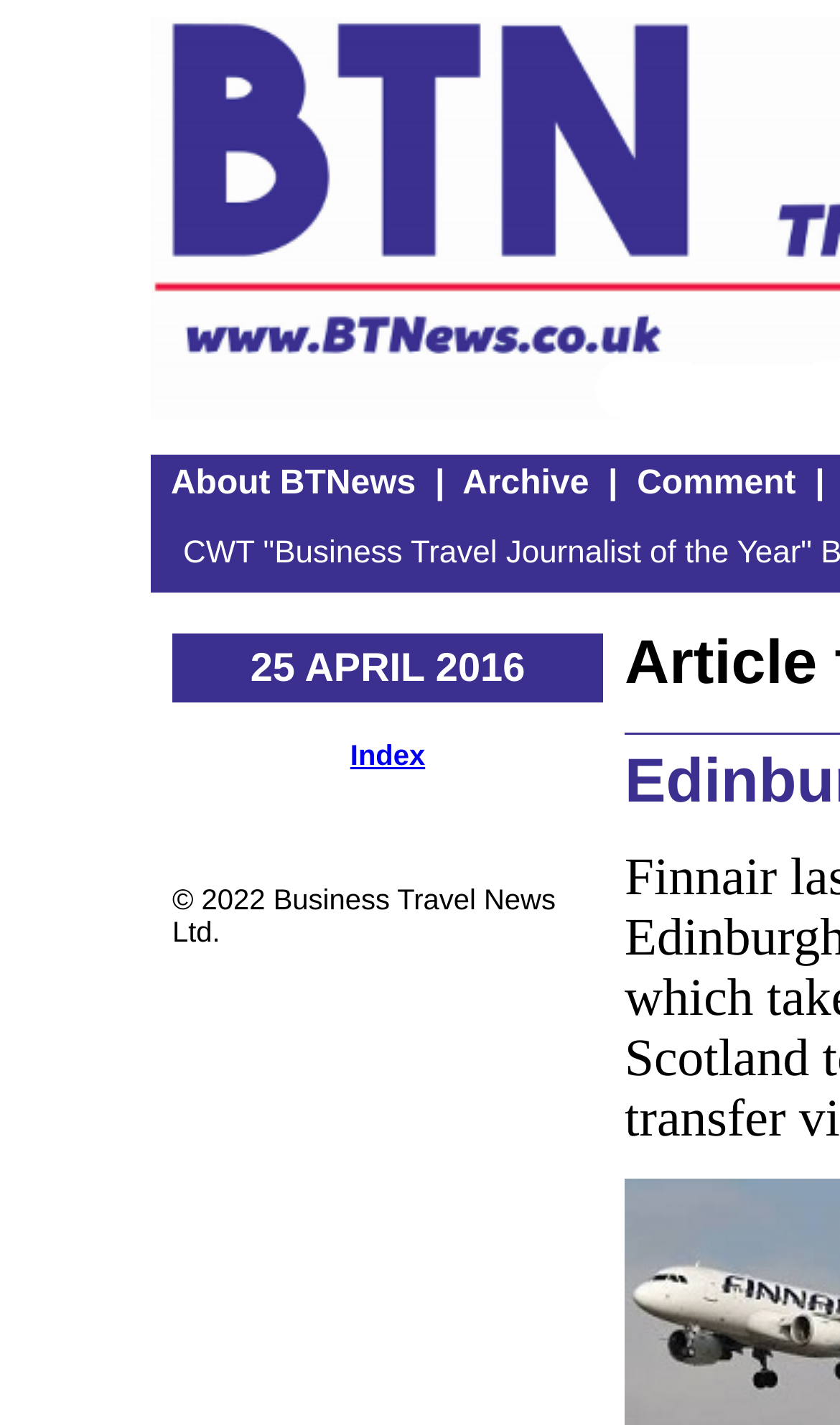What is the copyright year mentioned on the webpage? Look at the image and give a one-word or short phrase answer.

2022